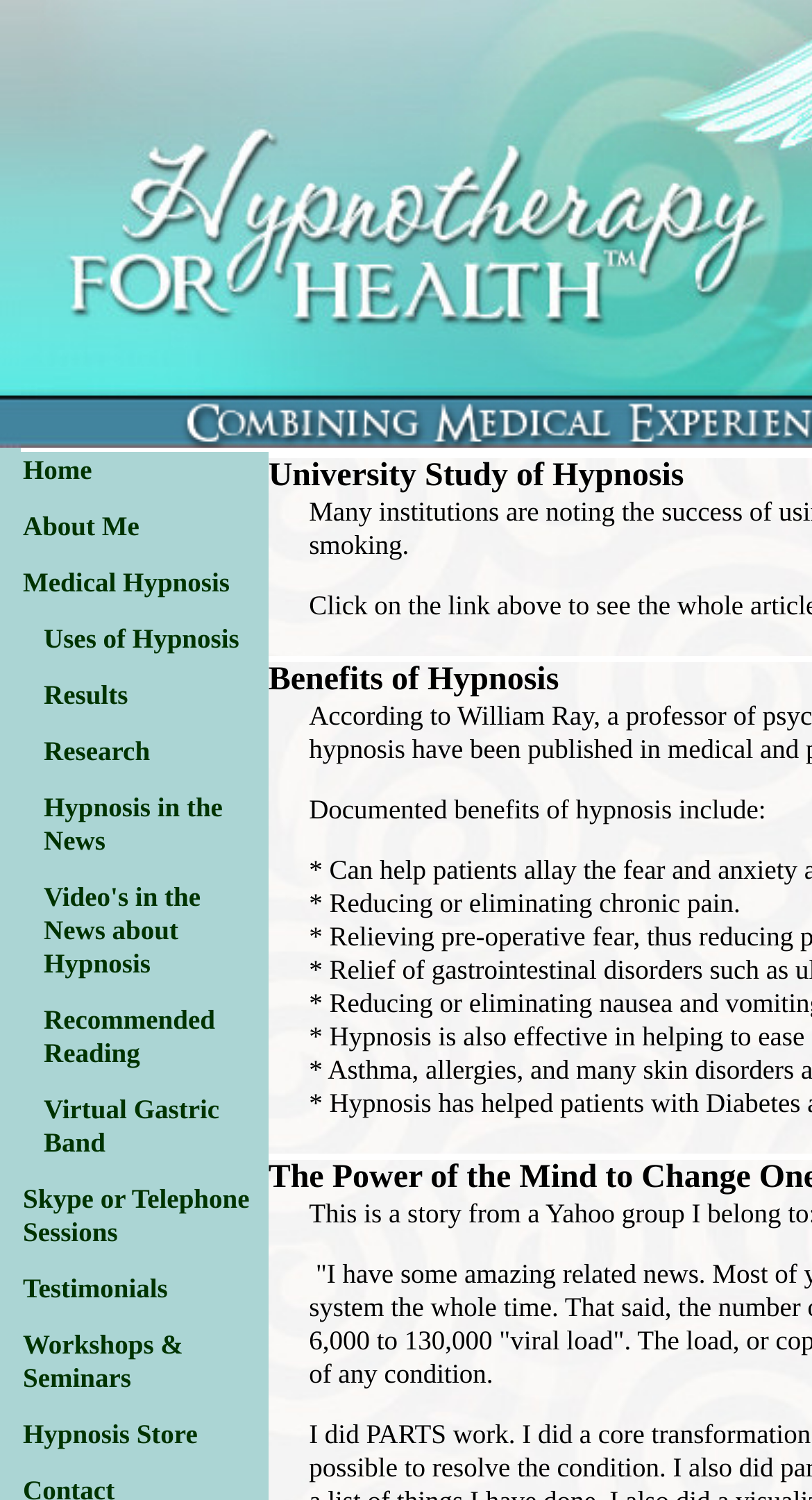Using the description: "News", identify the bounding box of the corresponding UI element in the screenshot.

None